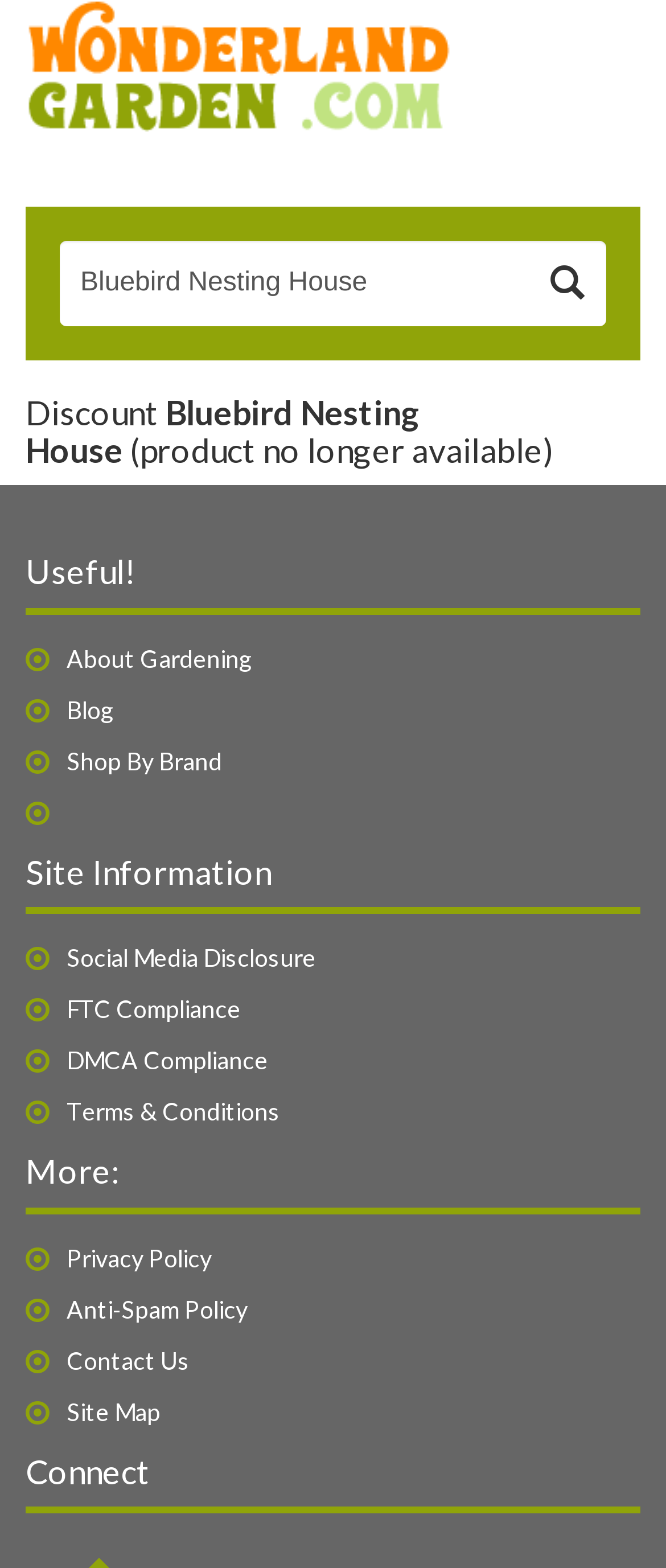Please provide a comprehensive response to the question below by analyzing the image: 
What type of links are listed under 'Site Information'?

The links listed under 'Site Information' include 'Social Media Disclosure', 'FTC Compliance', 'DMCA Compliance', 'Terms & Conditions', and others, which are all related to website policies.